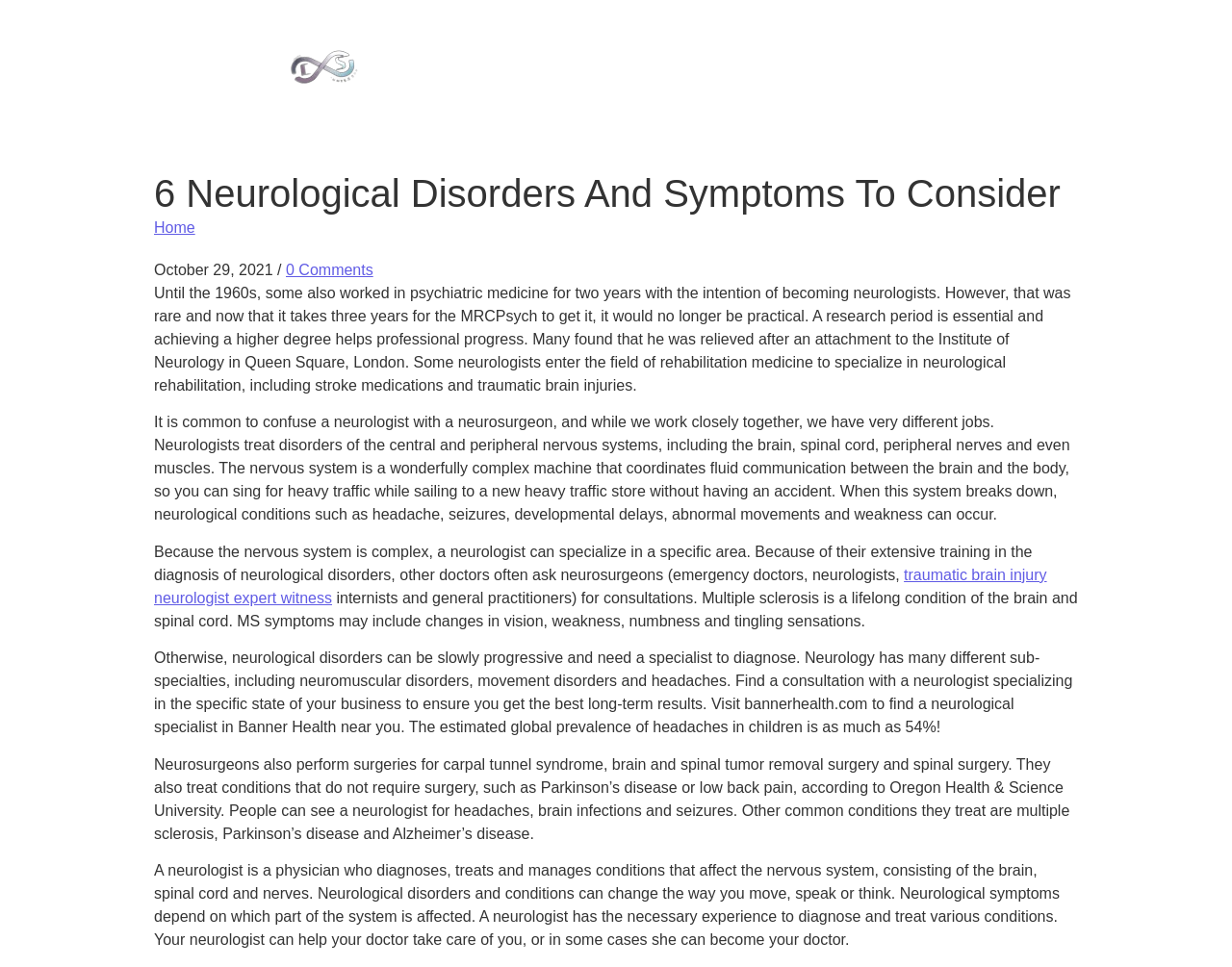Answer the question using only a single word or phrase: 
What is multiple sclerosis?

Lifelong condition